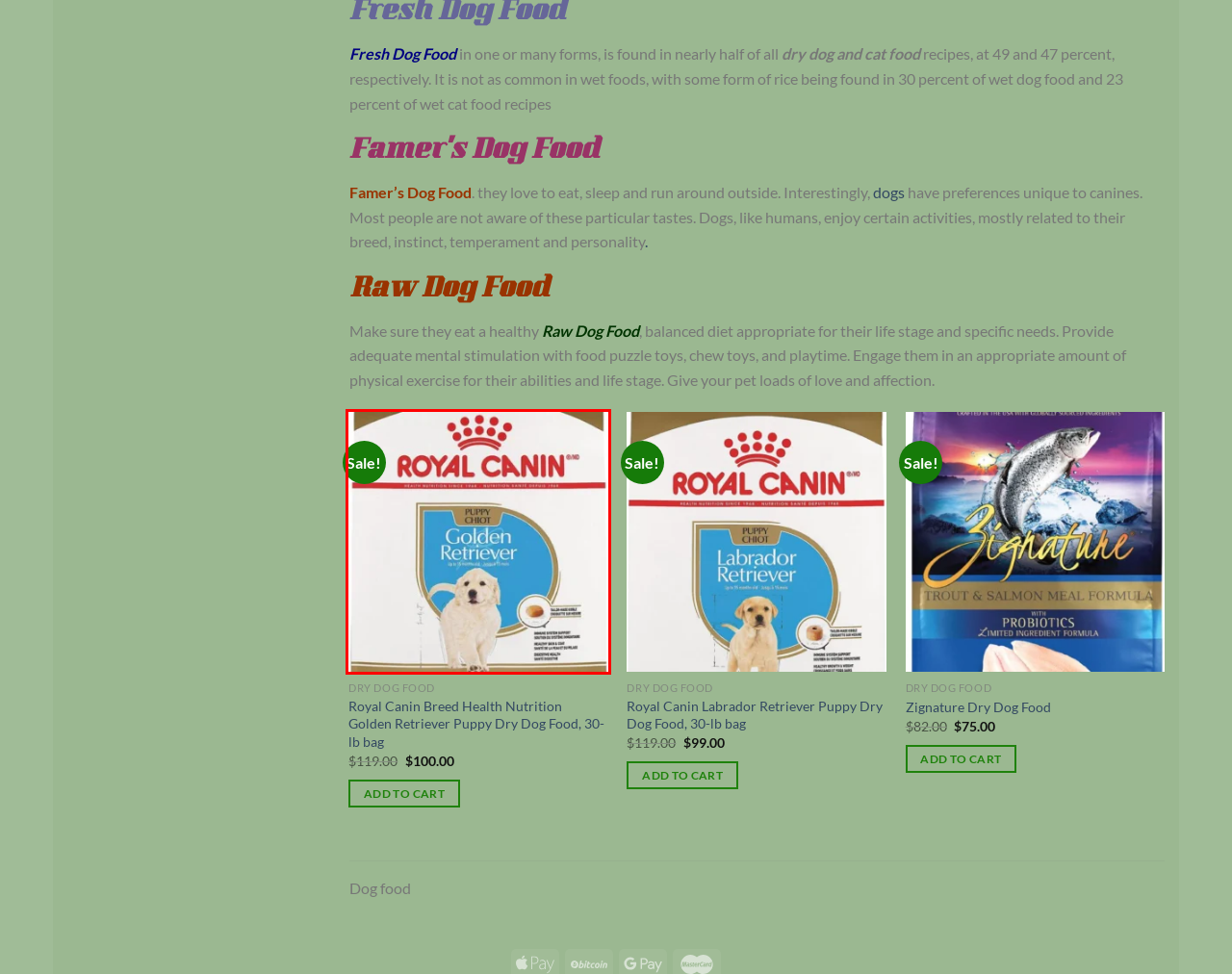Check out the screenshot of a webpage with a red rectangle bounding box. Select the best fitting webpage description that aligns with the new webpage after clicking the element inside the bounding box. Here are the candidates:
A. REVIEWS - Pocket Bully For Sale
B. Zignature Dry Dog Food
C. FAQ - Pocket Bully For Sale
D. Mini Bulldog For Sale | Buy Miniature English Bulldog | Discover The Best
E. Mini Highland Cow for sale | Highland Cow Farm
F. Royal Canin Golden Retriever Puppy Food 30-lb bag
G. CONTACT US - Pocket Bully For Sale
H. Staffordshire Bull Terrier | Blue Staffordshire Bull Terrier Breeders

F